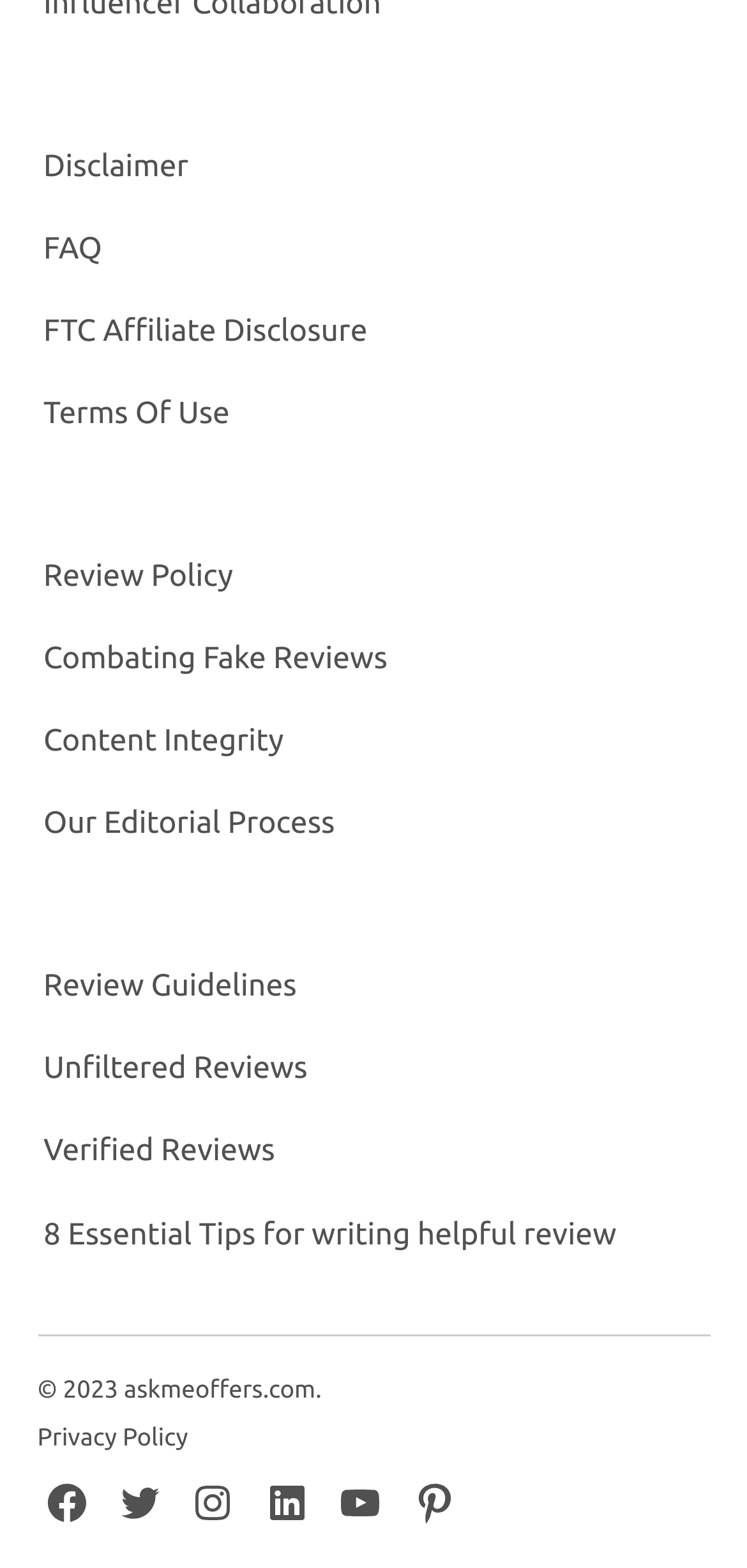Use one word or a short phrase to answer the question provided: 
How many links are available in the disclaimer section?

9